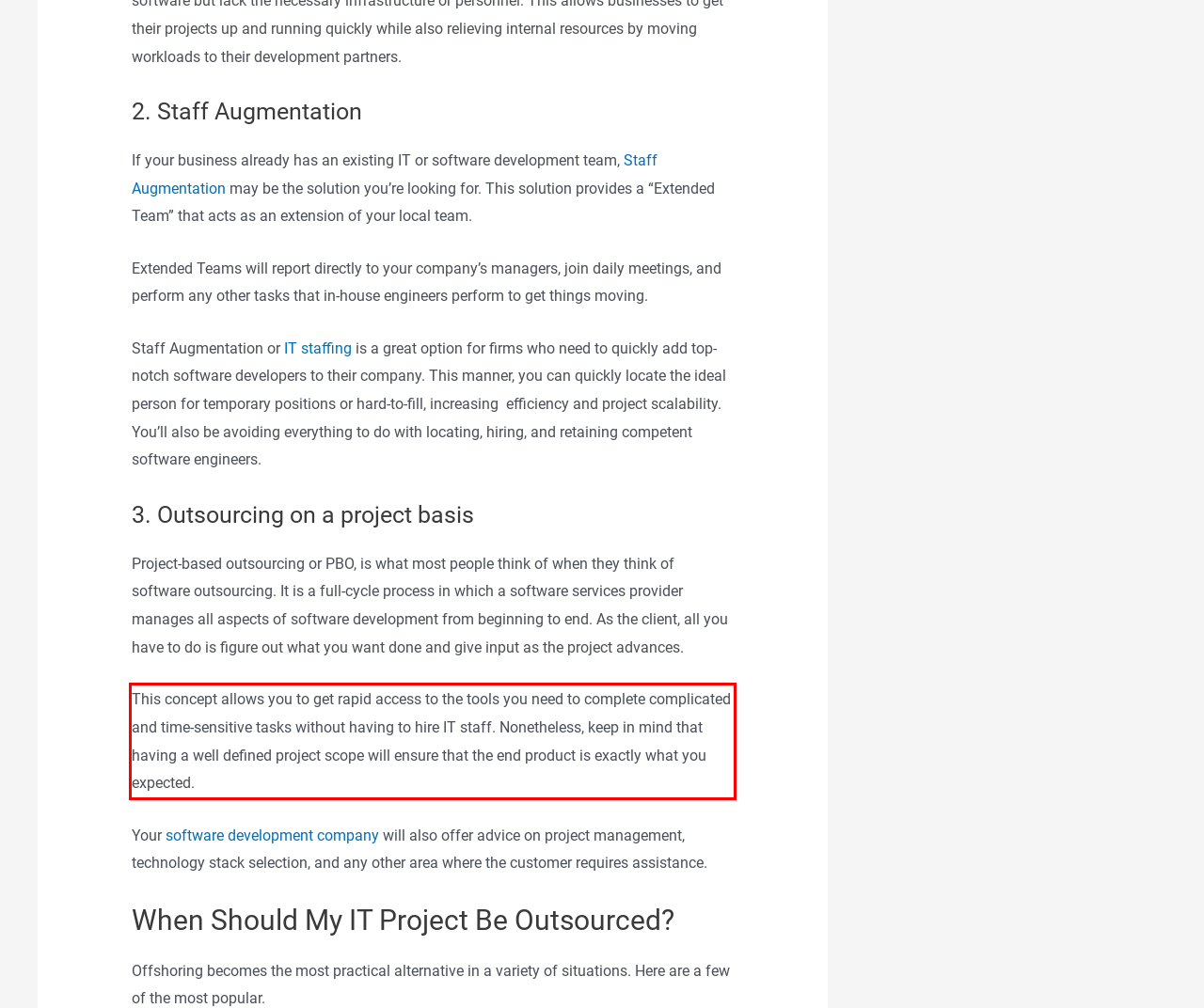You are provided with a webpage screenshot that includes a red rectangle bounding box. Extract the text content from within the bounding box using OCR.

This concept allows you to get rapid access to the tools you need to complete complicated and time-sensitive tasks without having to hire IT staff. Nonetheless, keep in mind that having a well defined project scope will ensure that the end product is exactly what you expected.